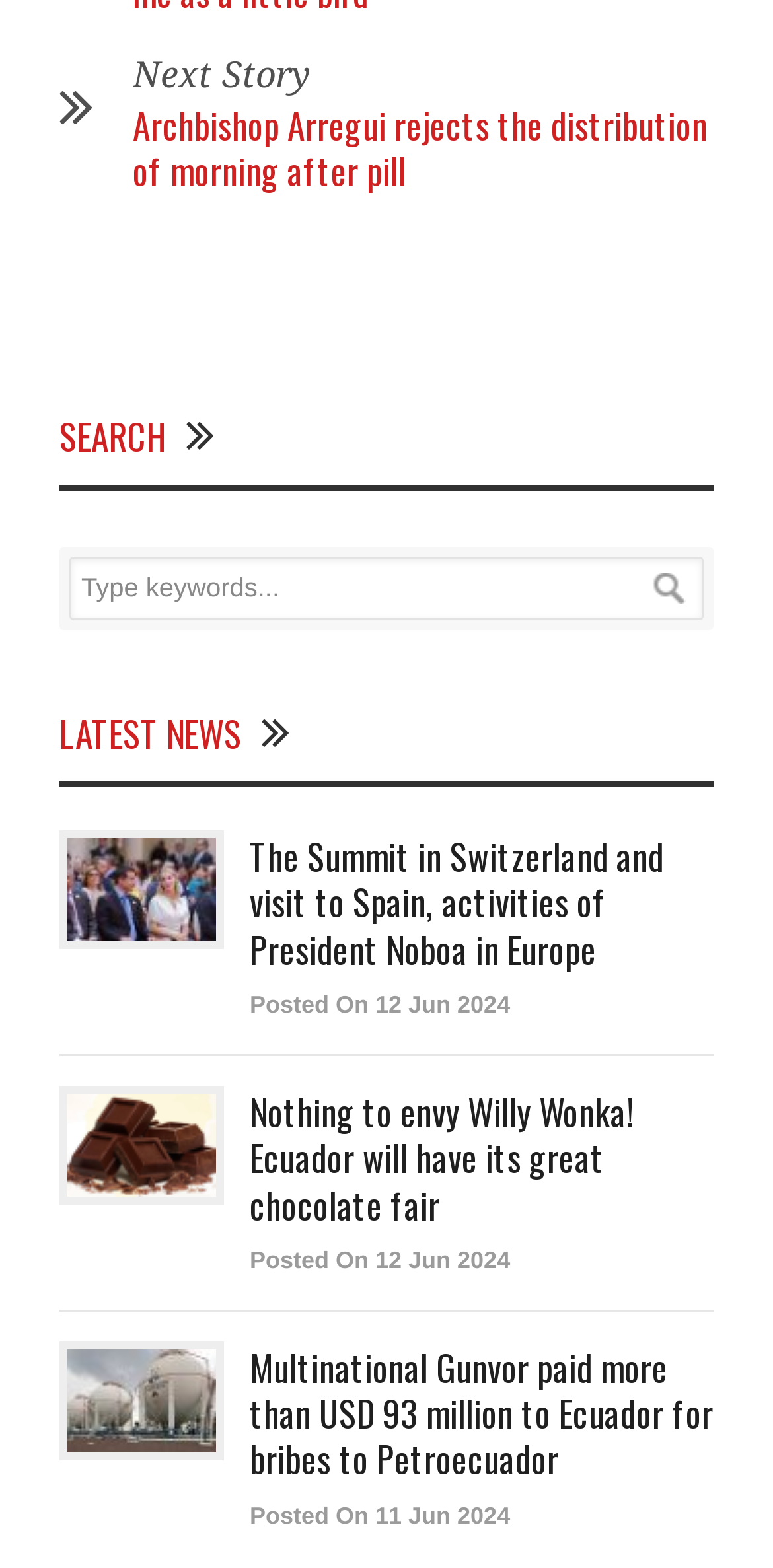Locate the bounding box coordinates of the element that should be clicked to execute the following instruction: "Click on the next story".

[0.172, 0.034, 0.403, 0.06]